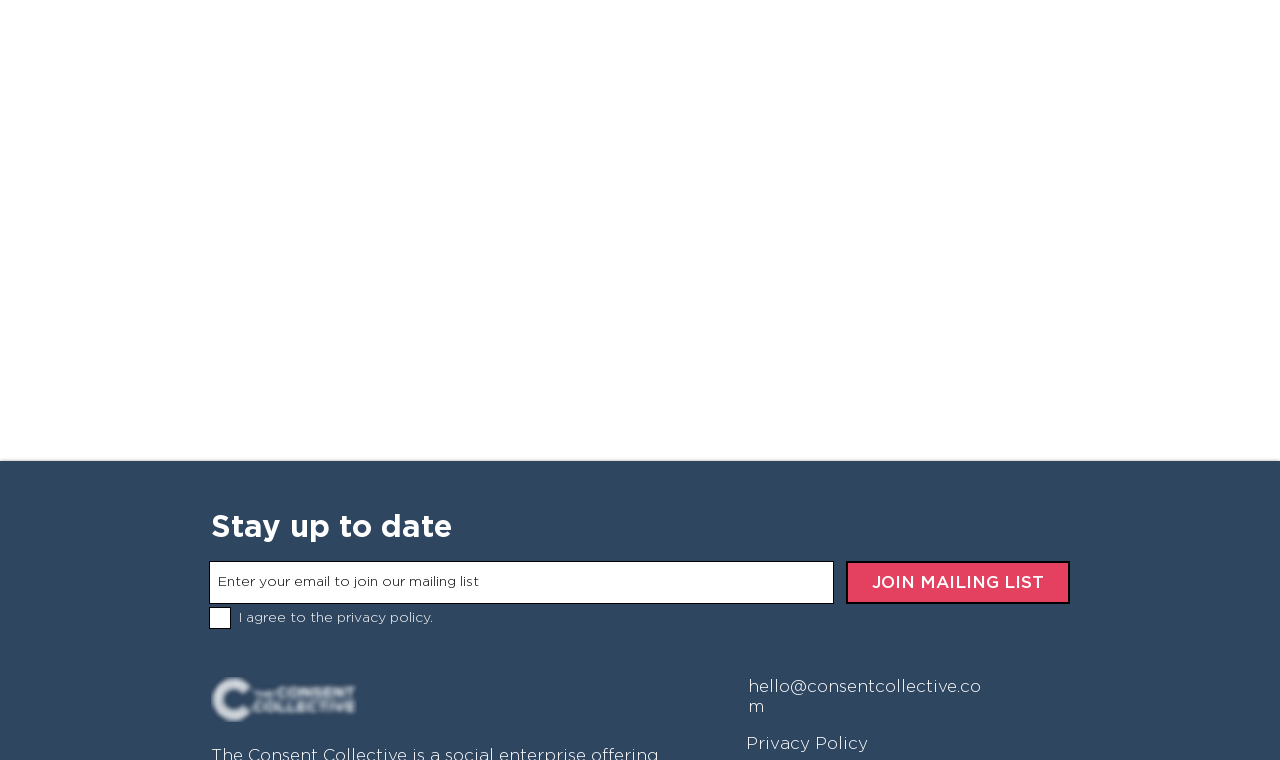Please determine the bounding box coordinates of the element to click in order to execute the following instruction: "Enter email to join mailing list". The coordinates should be four float numbers between 0 and 1, specified as [left, top, right, bottom].

[0.163, 0.738, 0.652, 0.795]